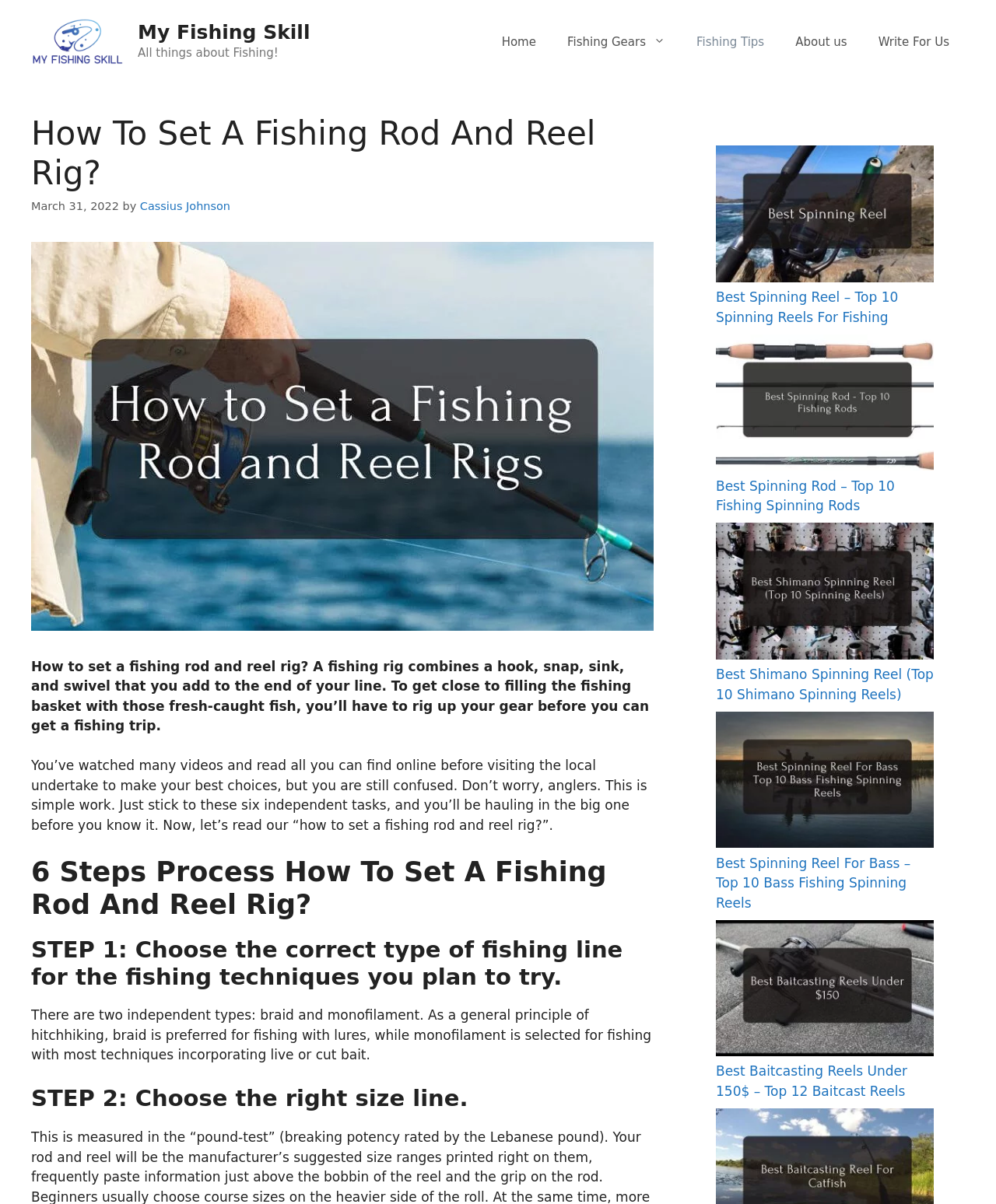How many steps are involved in setting a fishing rod and reel rig?
Please provide an in-depth and detailed response to the question.

The webpage content outlines a 6-step process for setting a fishing rod and reel rig, which includes choosing the correct type of fishing line, choosing the right size line, and other steps.